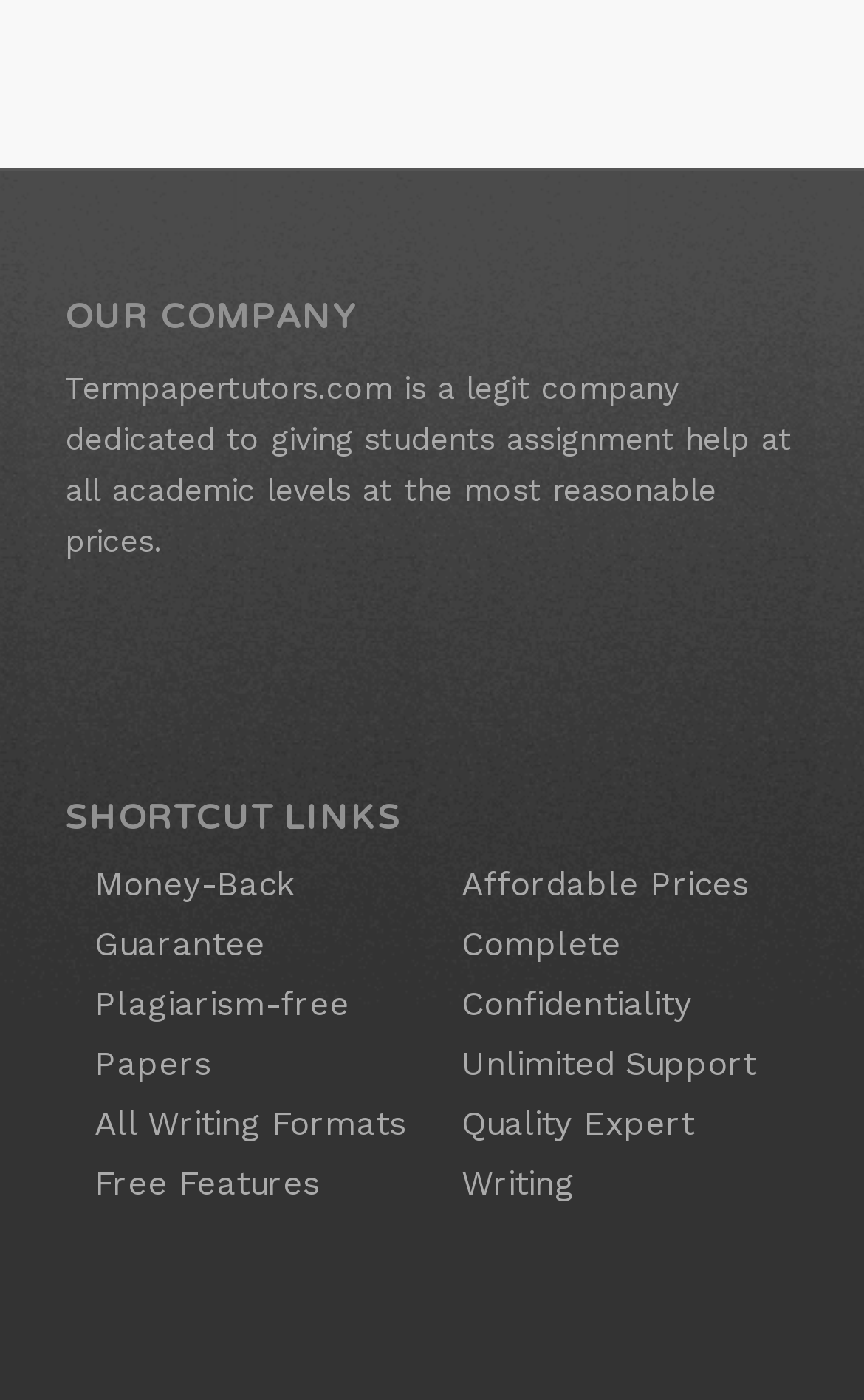Provide the bounding box coordinates of the section that needs to be clicked to accomplish the following instruction: "Click on 'Money-Back Guarantee'."

[0.109, 0.618, 0.342, 0.689]